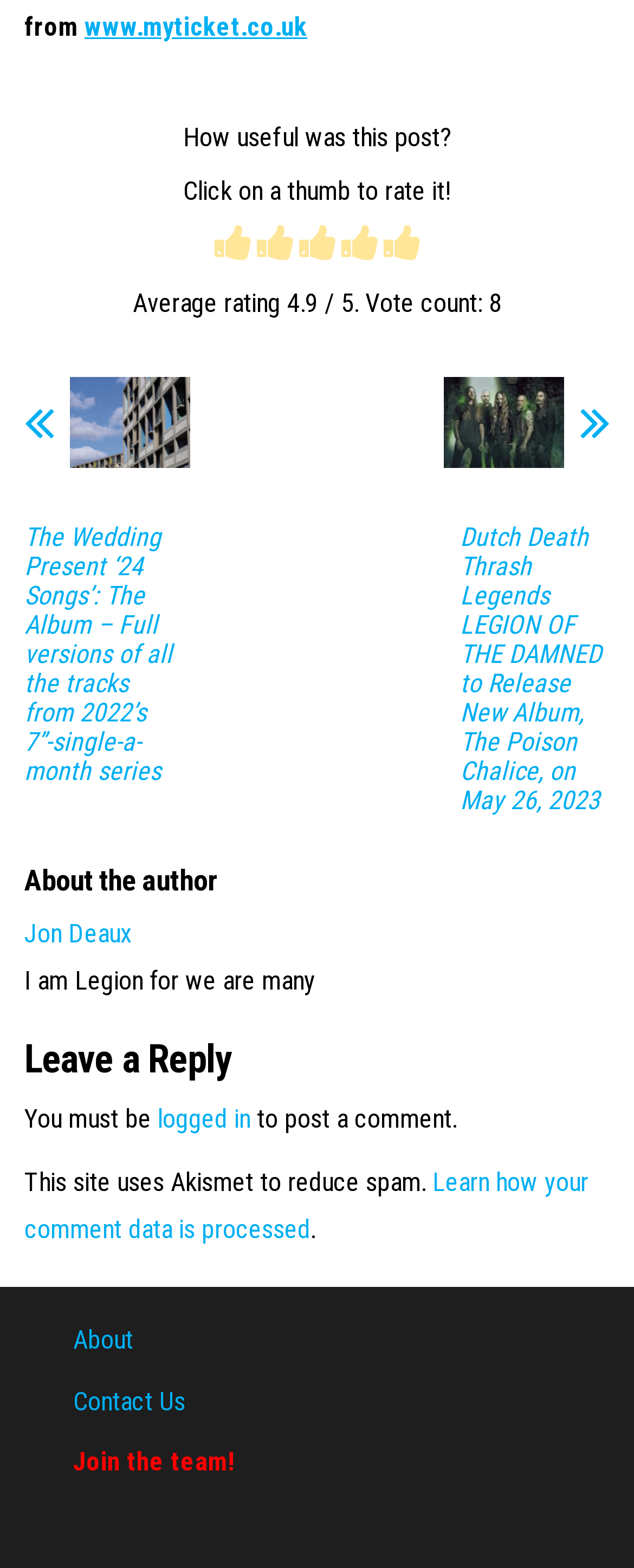Please locate the clickable area by providing the bounding box coordinates to follow this instruction: "Contact Us".

[0.115, 0.884, 0.292, 0.903]